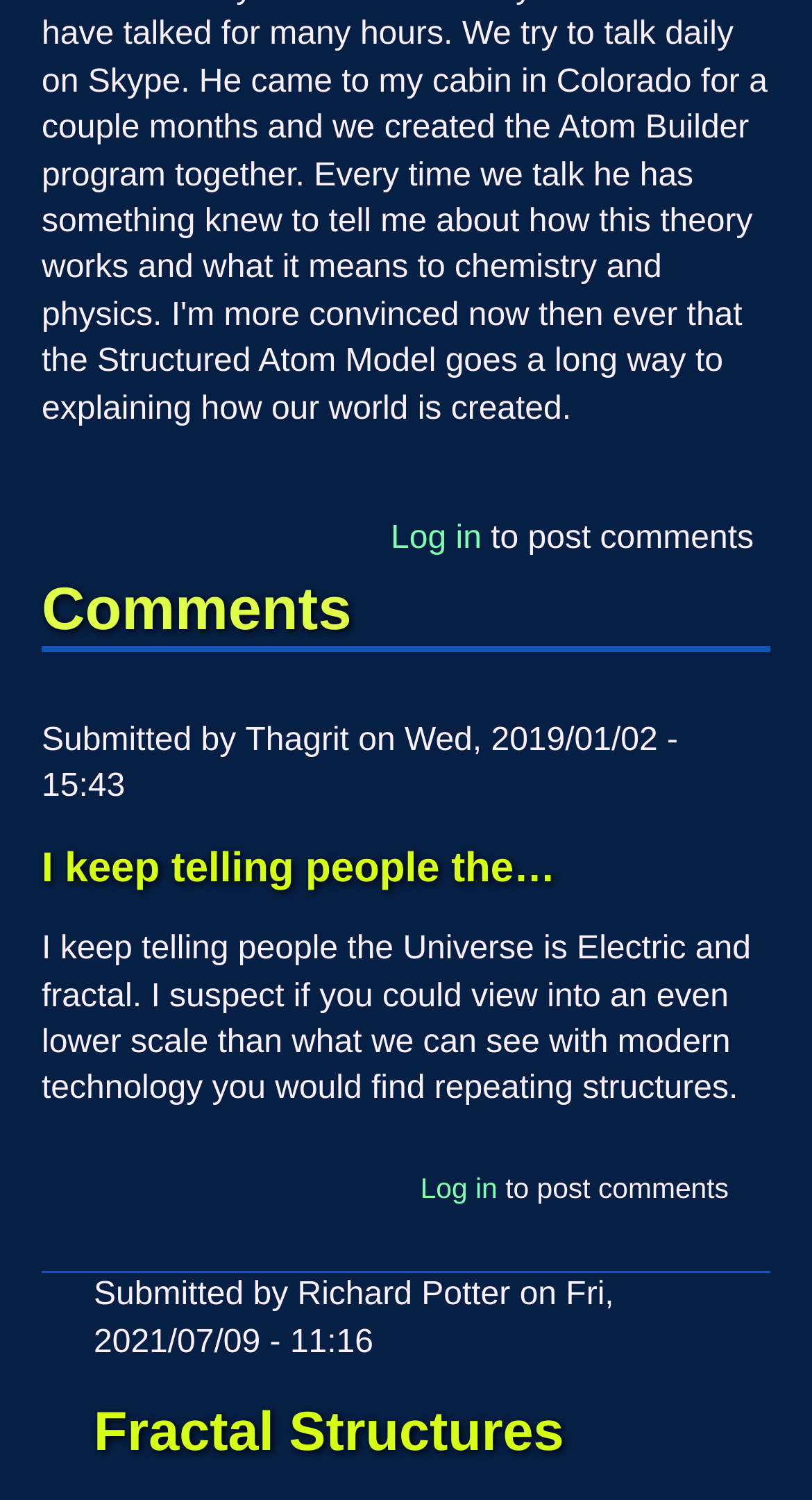How many comments are there?
Using the information from the image, give a concise answer in one word or a short phrase.

2